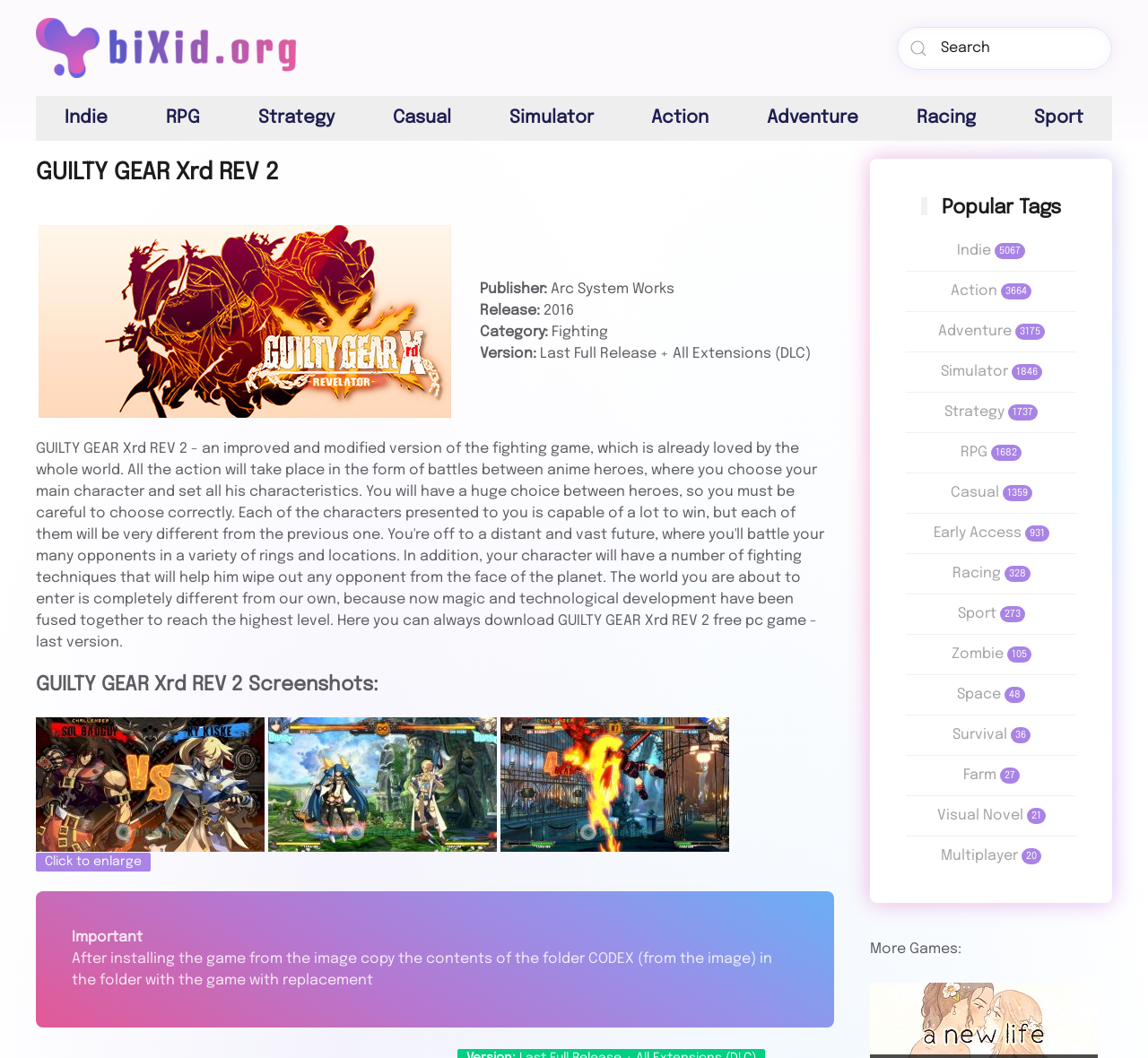Given the element description, predict the bounding box coordinates in the format (top-left x, top-left y, bottom-right x, bottom-right y), using floating point numbers between 0 and 1: Visual Novel 21

[0.816, 0.763, 0.911, 0.777]